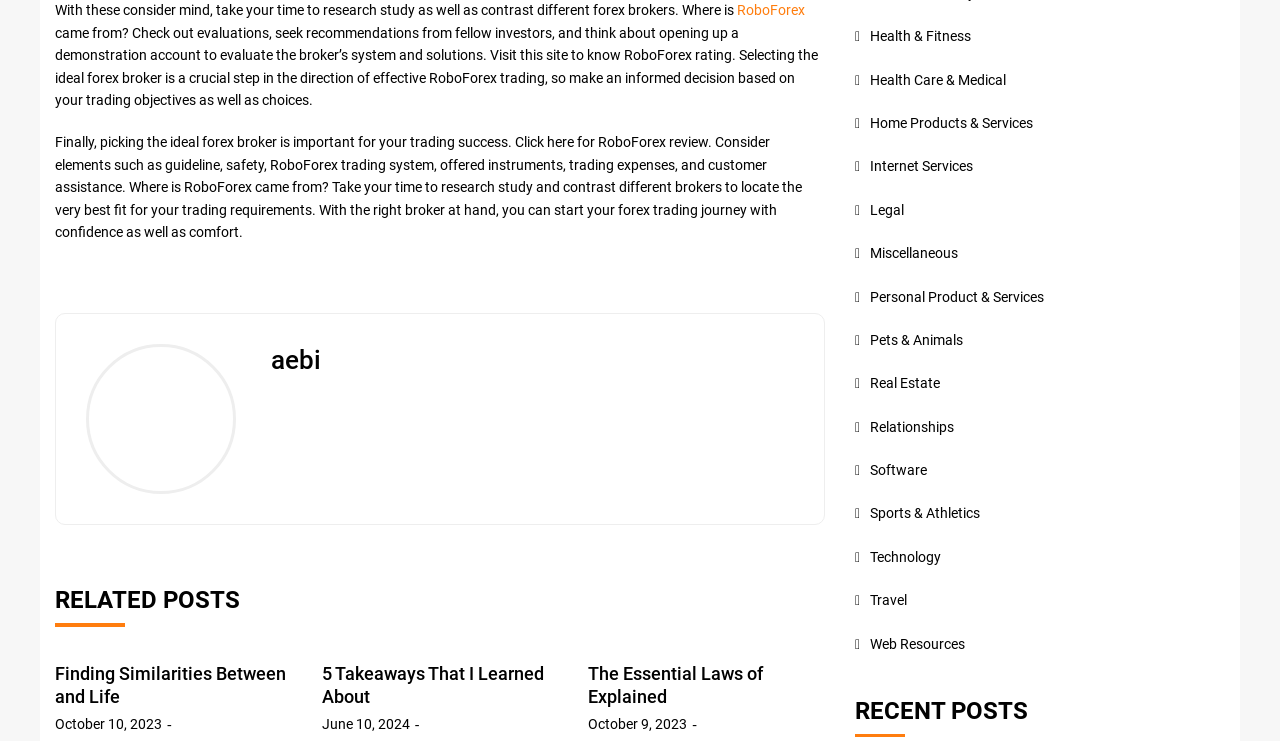Can you find the bounding box coordinates for the element to click on to achieve the instruction: "Click on RoboForex link"?

[0.576, 0.003, 0.629, 0.025]